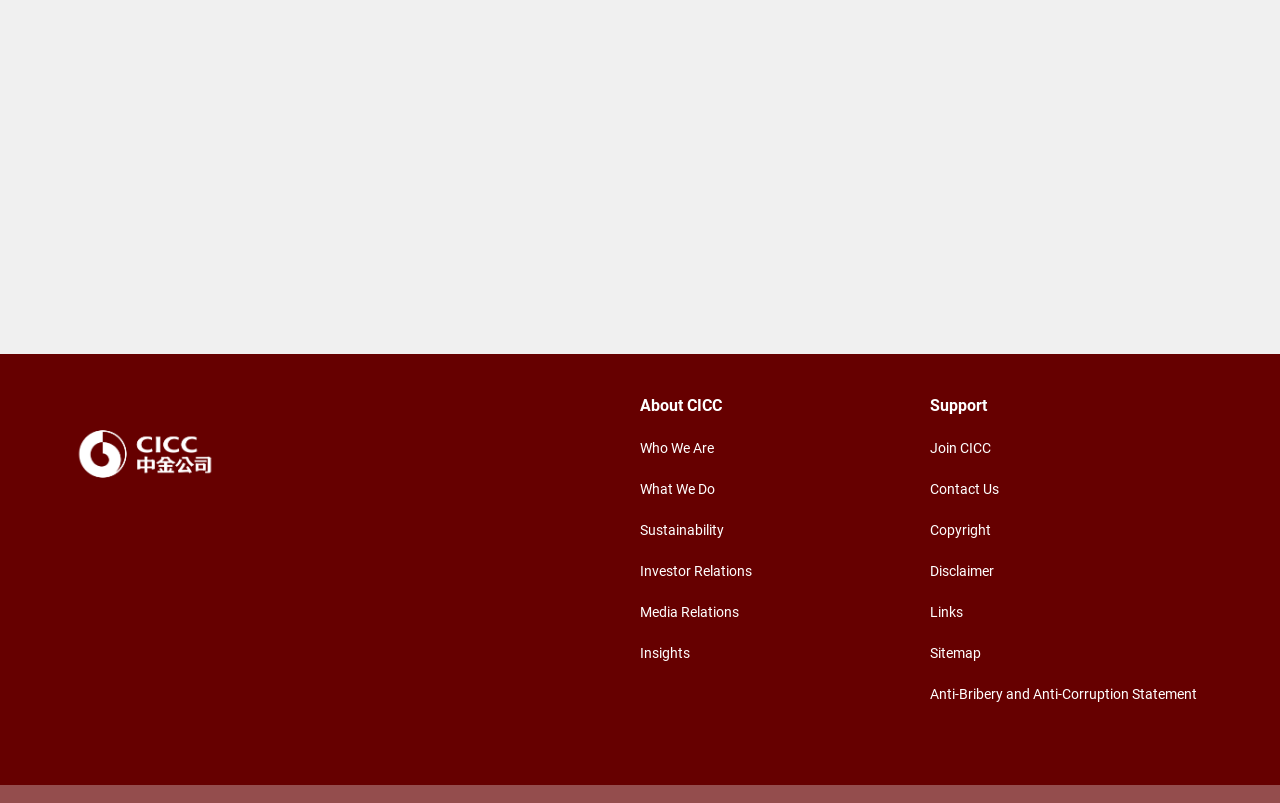Predict the bounding box of the UI element that fits this description: "Insights".

[0.5, 0.829, 0.539, 0.849]